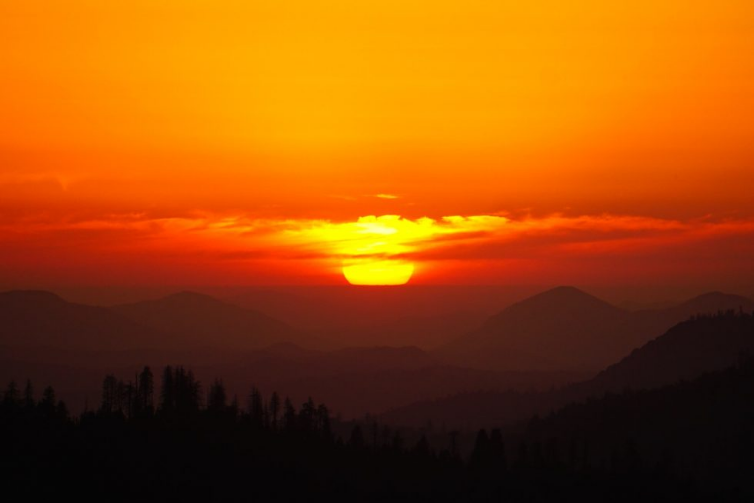Give a one-word or one-phrase response to the question:
What colors dominate the sky in the image?

Orange and yellow